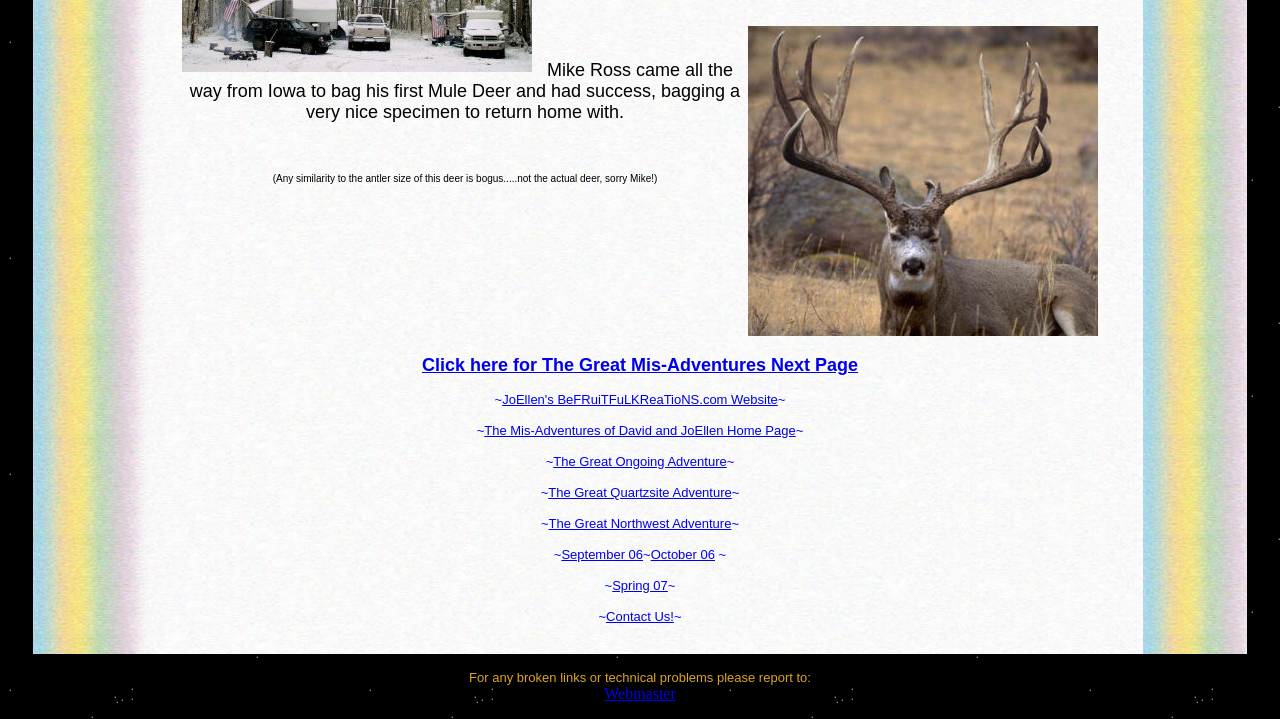Could you specify the bounding box coordinates for the clickable section to complete the following instruction: "Contact Us!"?

[0.473, 0.847, 0.527, 0.868]